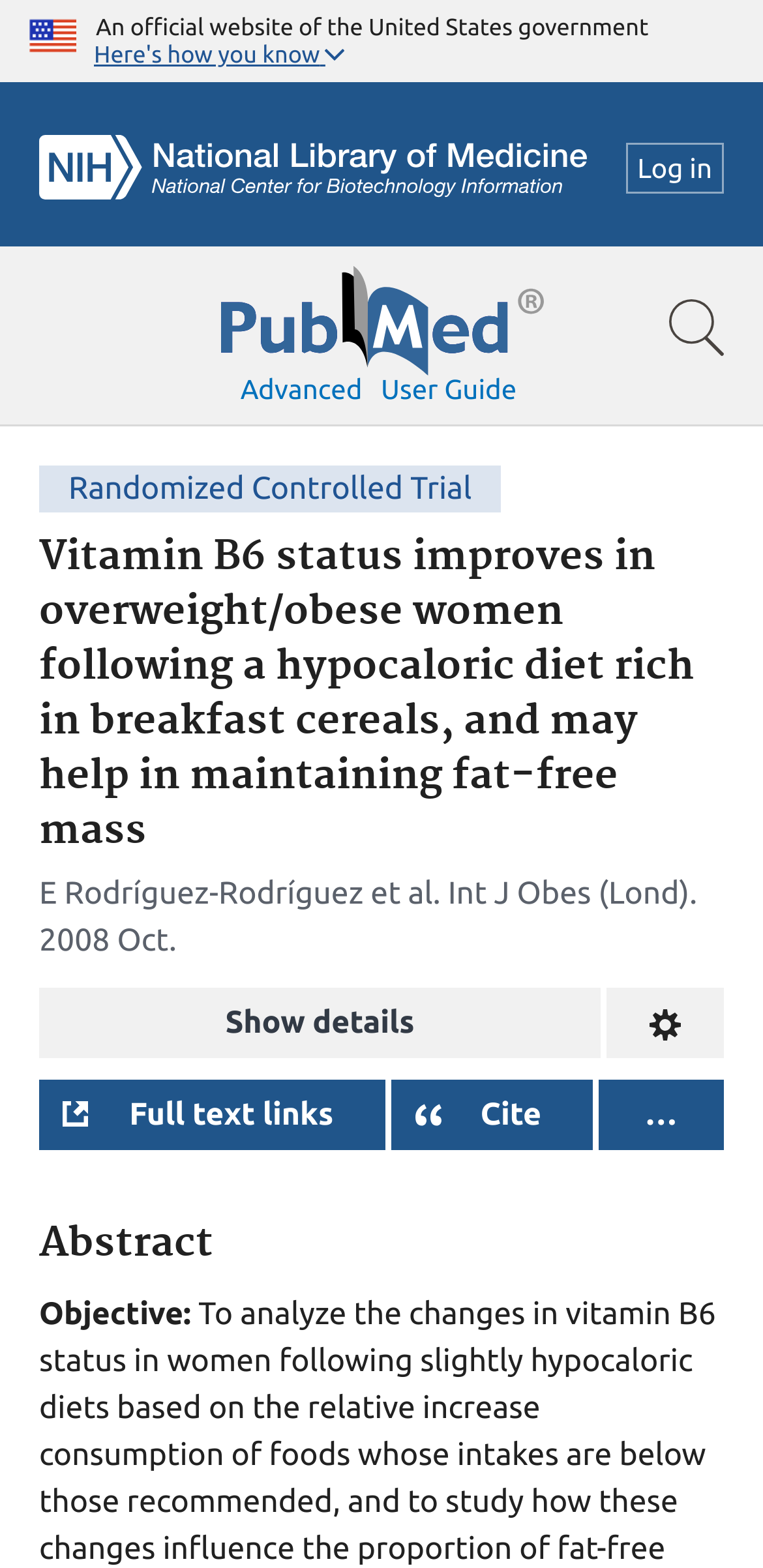What is the objective of the study?
Based on the image content, provide your answer in one word or a short phrase.

Objective: ...